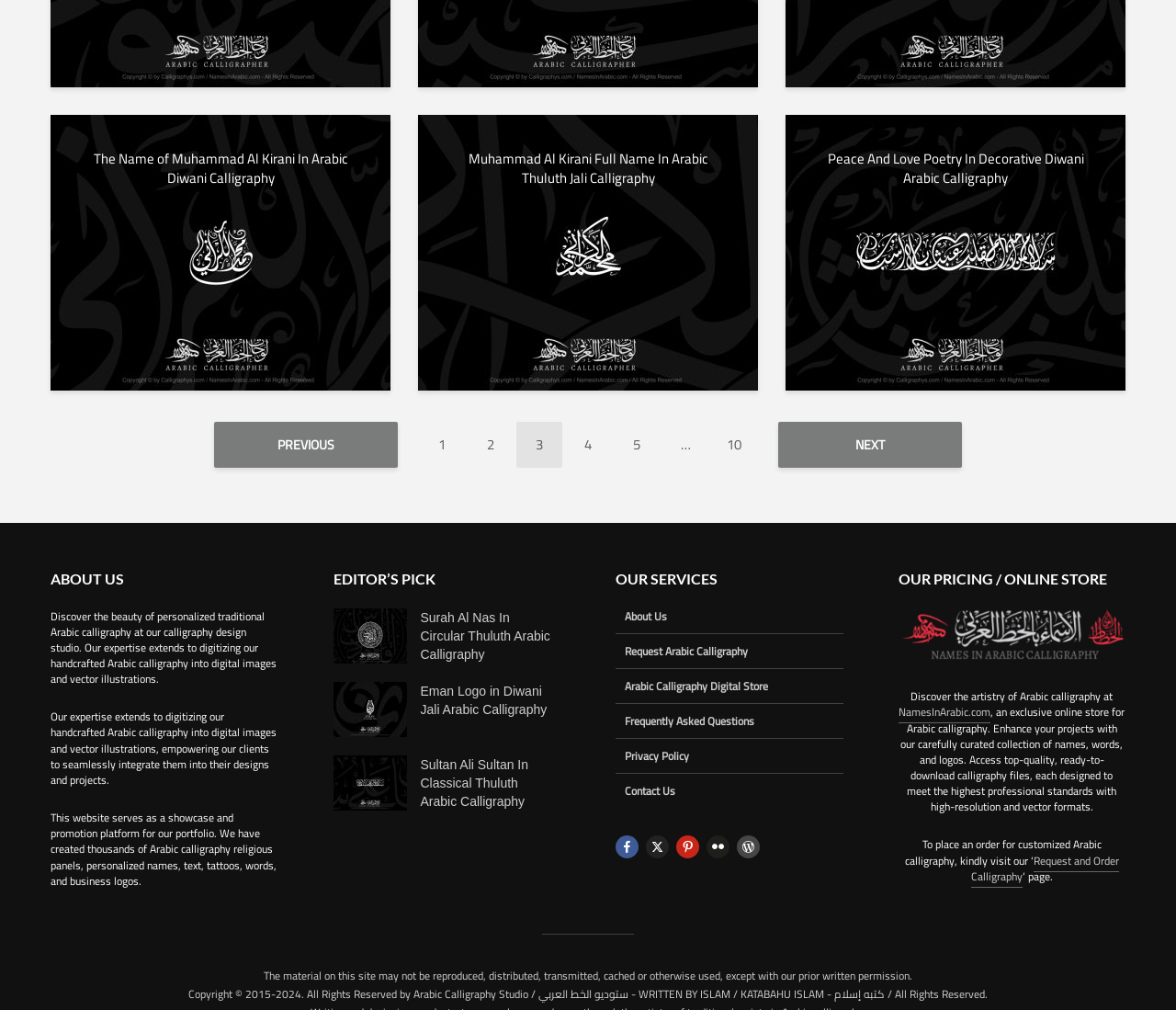What is the purpose of the 'EDITOR’S PICK' section?
Based on the image, provide a one-word or brief-phrase response.

Showcasing featured calligraphy designs